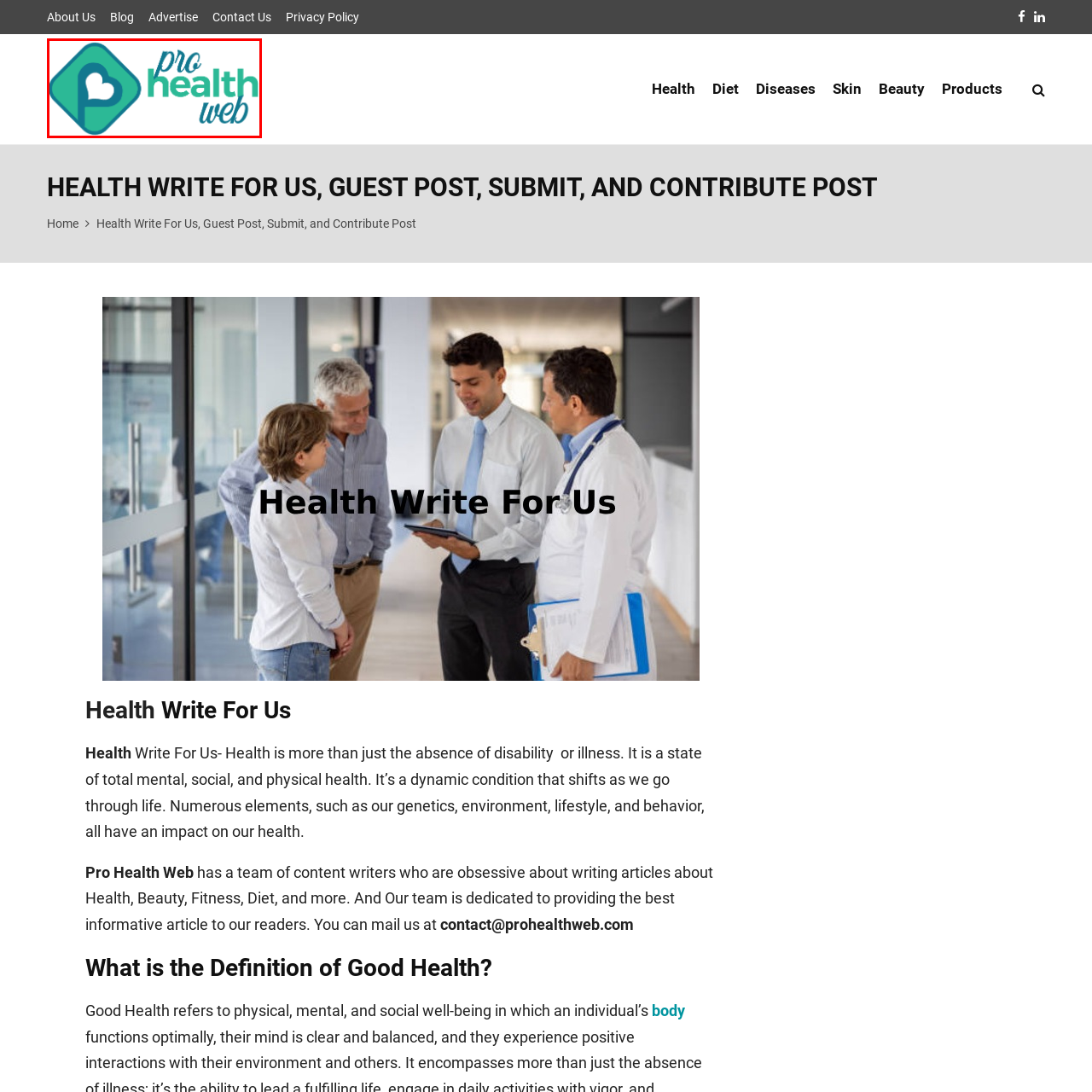Offer a detailed caption for the picture inside the red-bordered area.

The image features the logo of "Pro Health Web," which prominently showcases a stylized letter 'P' integrated with a heart symbol, symbolizing health and wellness. The logo is designed with a vibrant color palette that includes teal and green hues, reflecting a fresh and inviting approach to health topics. Accompanying the emblematic symbol is the text "pro health web" rendered in a modern and friendly typeface, emphasizing the platform's commitment to providing comprehensive health-related content. This logo represents a hub for insights on health, beauty, and wellness, aiming to engage an audience interested in improving their overall well-being.